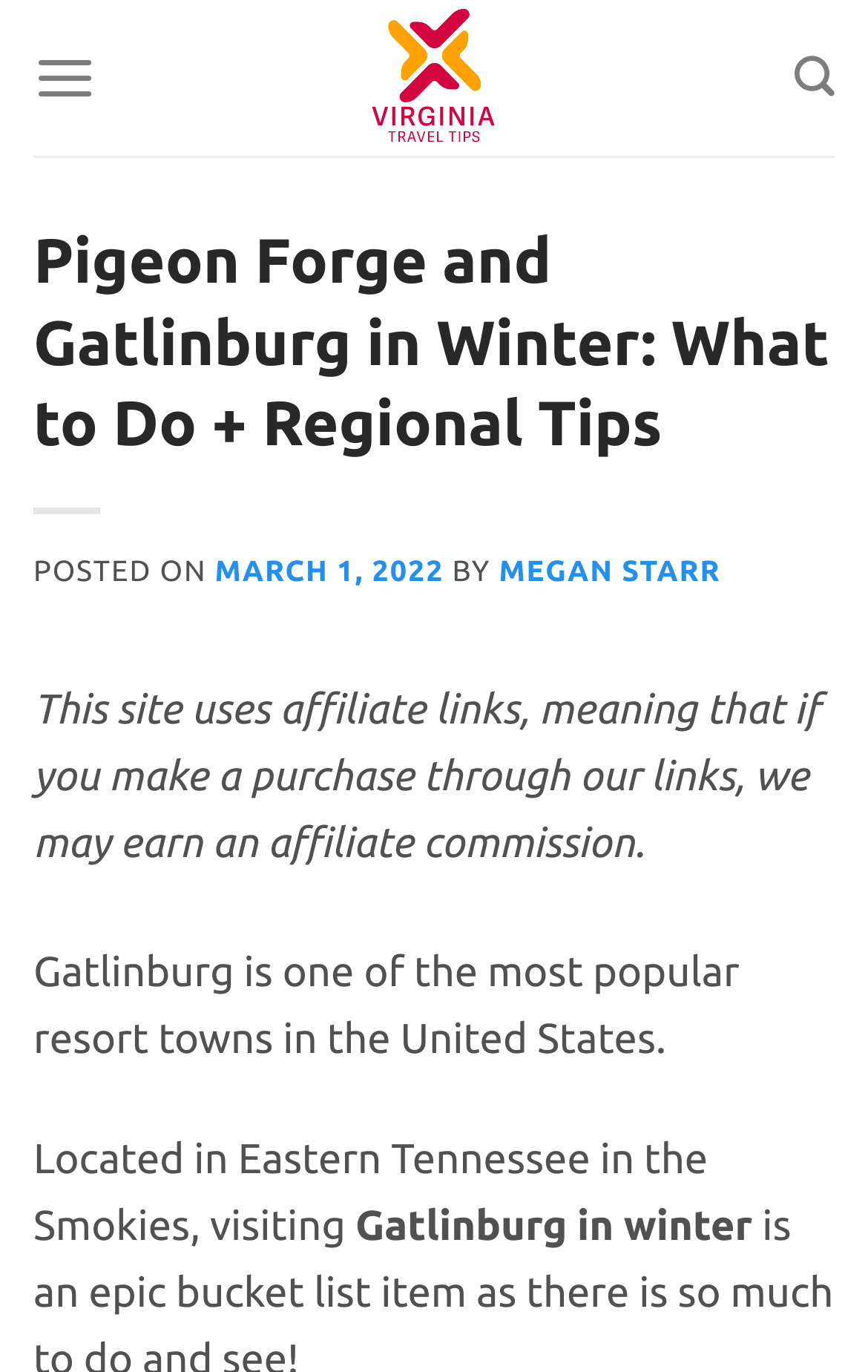Use a single word or phrase to answer this question: 
What is the name of the resort town in Eastern Tennessee?

Gatlinburg